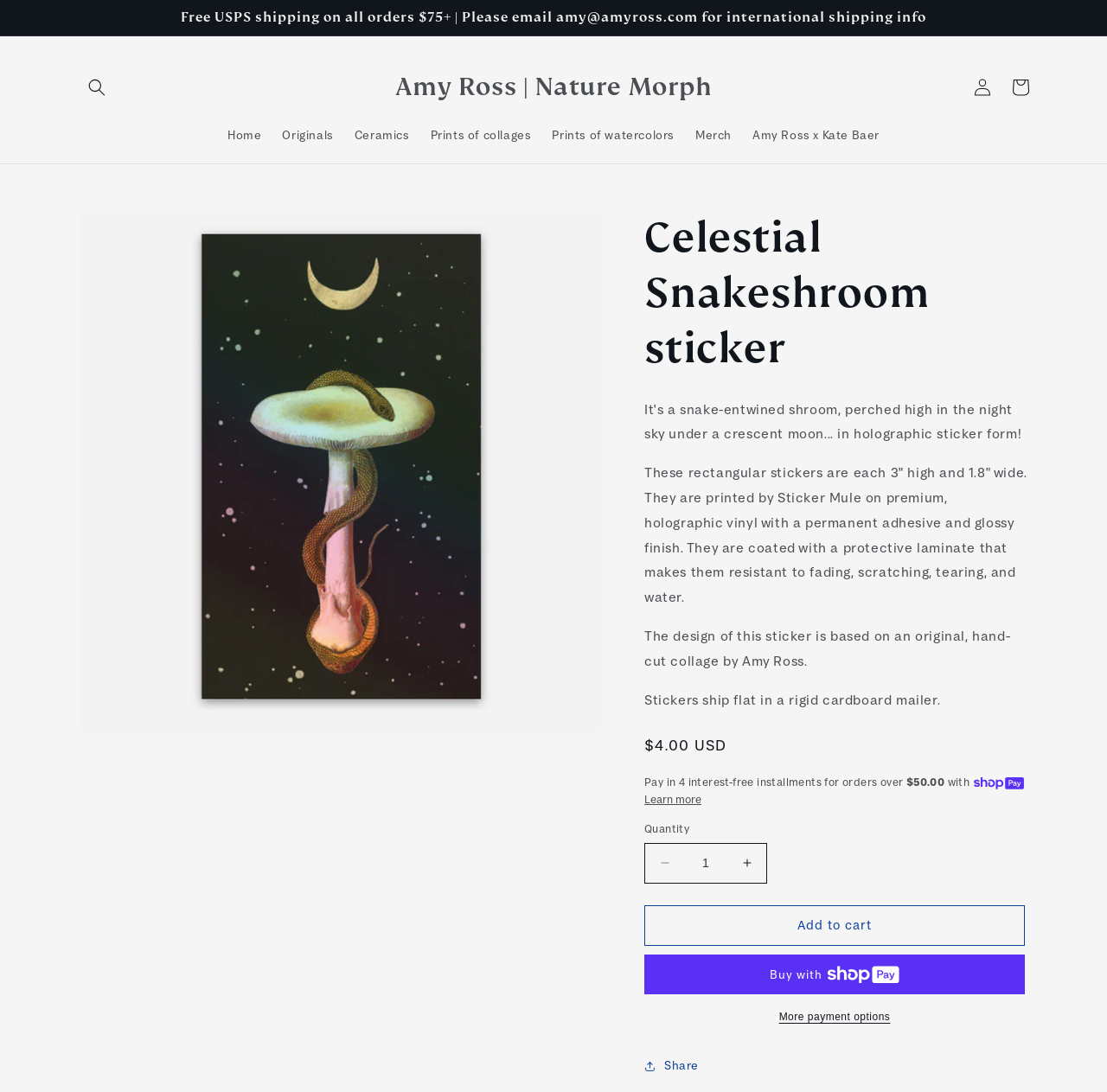Please give the bounding box coordinates of the area that should be clicked to fulfill the following instruction: "Search for products". The coordinates should be in the format of four float numbers from 0 to 1, i.e., [left, top, right, bottom].

[0.07, 0.062, 0.105, 0.097]